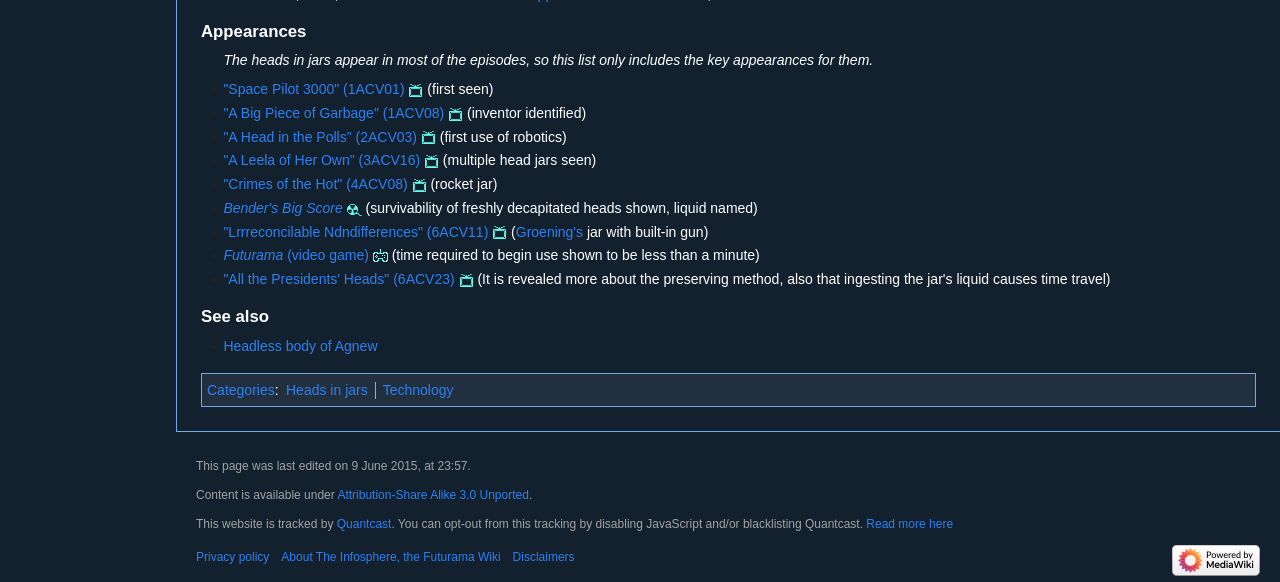Using the image as a reference, answer the following question in as much detail as possible:
What is the last edited date of this webpage?

The last edited date of this webpage is 9 June 2015, at 23:57, which is mentioned at the bottom of the webpage.